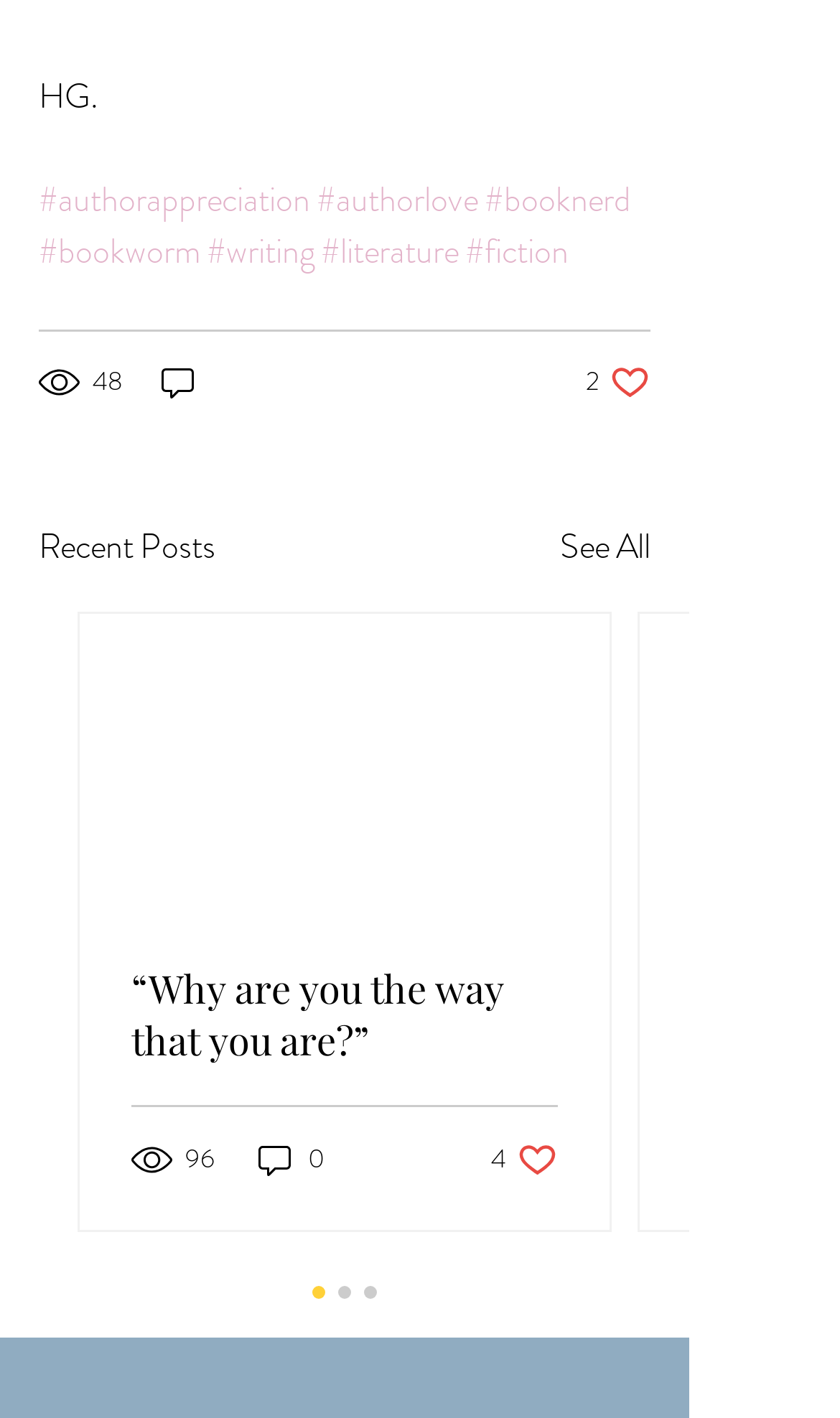Extract the bounding box for the UI element that matches this description: "About Us".

None